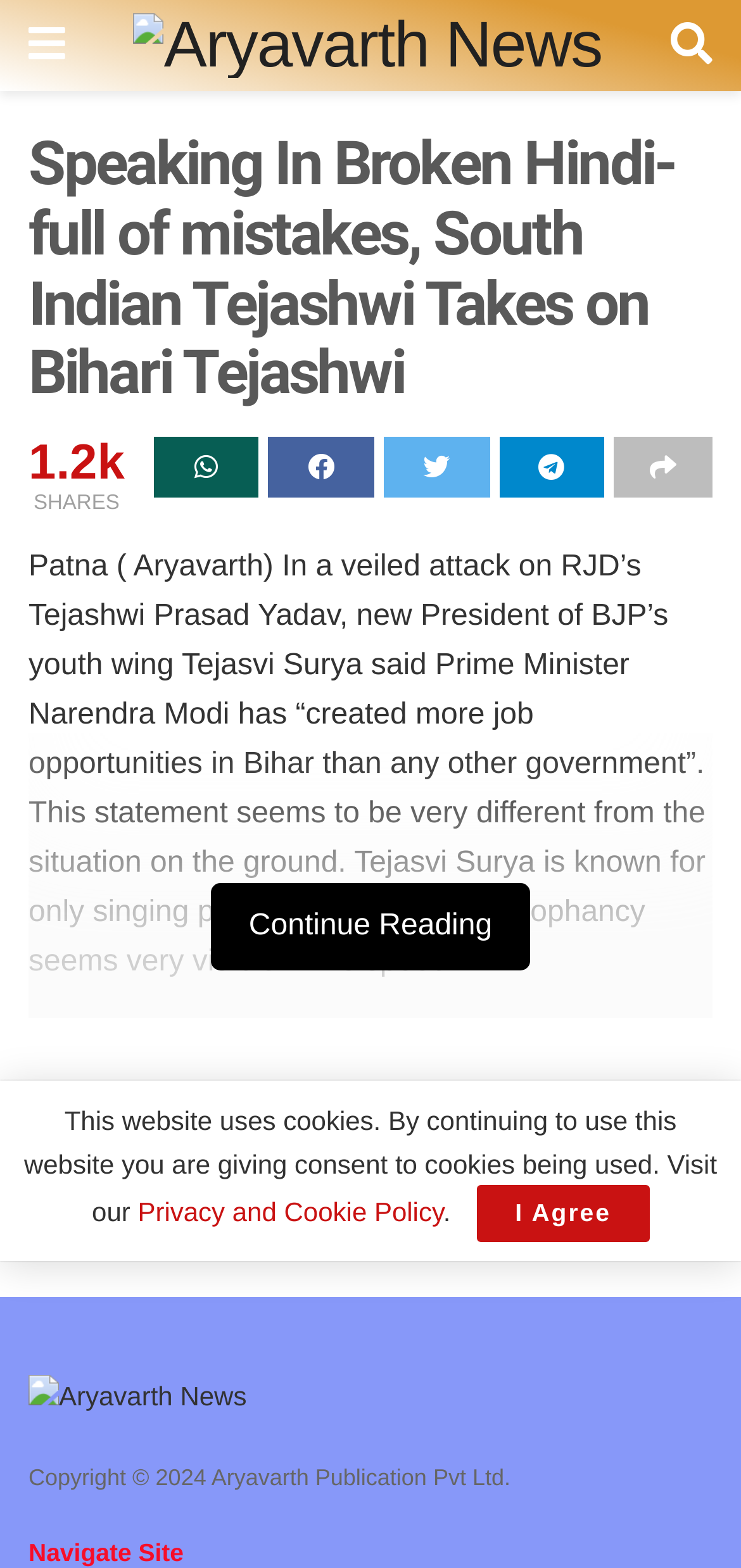Locate the bounding box coordinates of the area where you should click to accomplish the instruction: "Click on the Aryavarth News logo".

[0.18, 0.008, 0.812, 0.05]